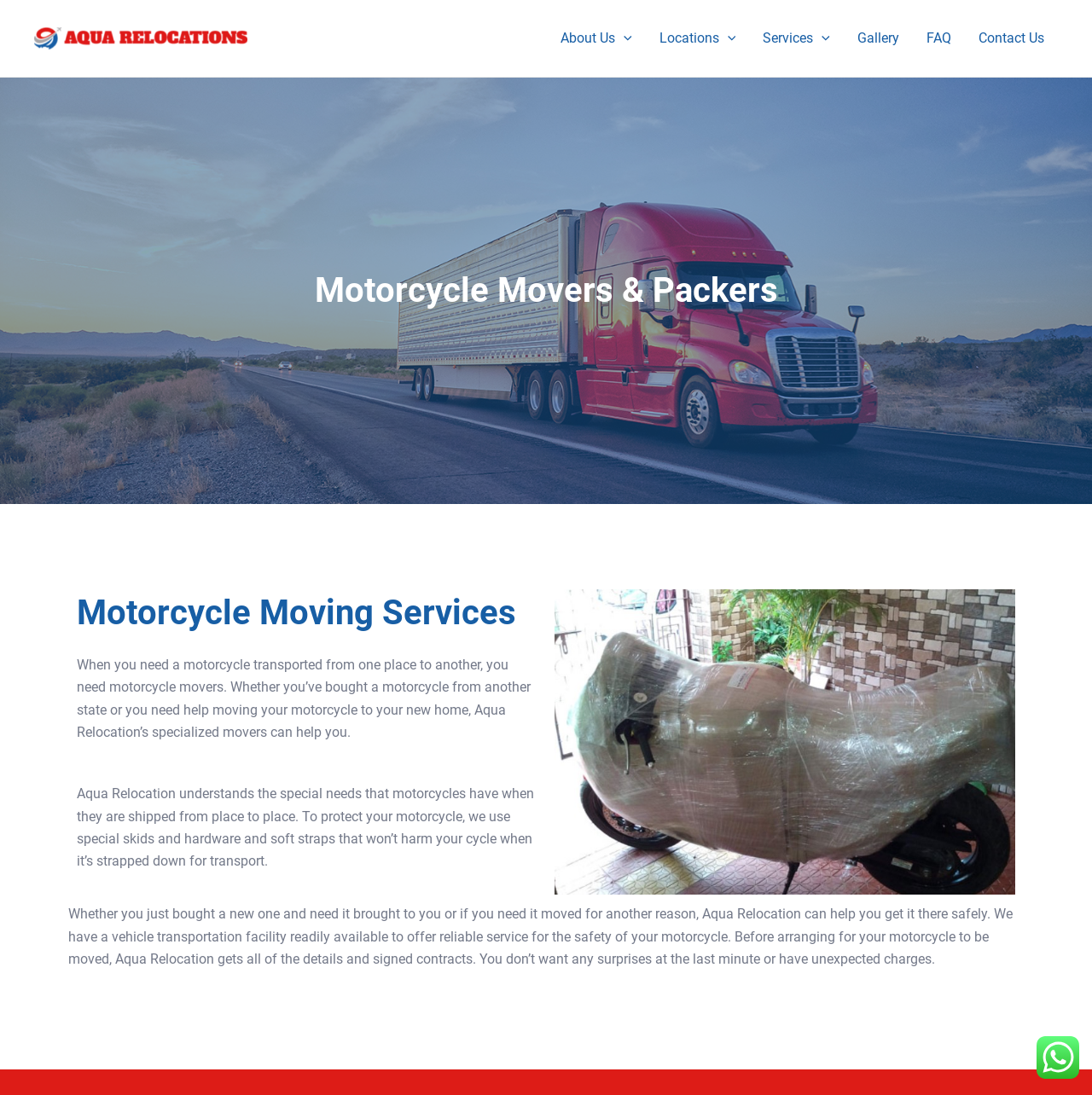Answer briefly with one word or phrase:
What is the purpose of getting all details and signed contracts?

To avoid surprises